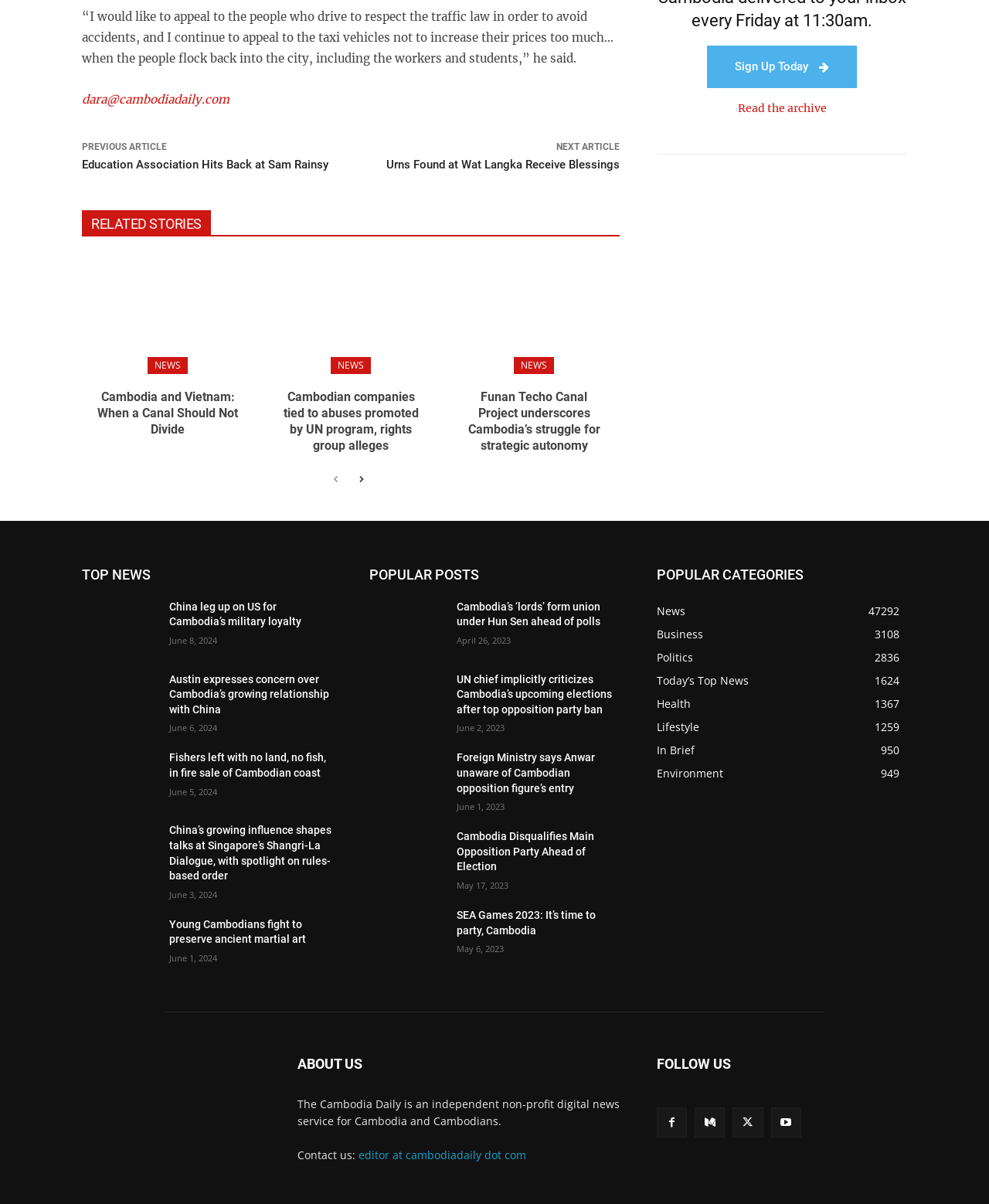What is the date of the oldest news article on this webpage?
Look at the image and answer the question with a single word or phrase.

April 26, 2023